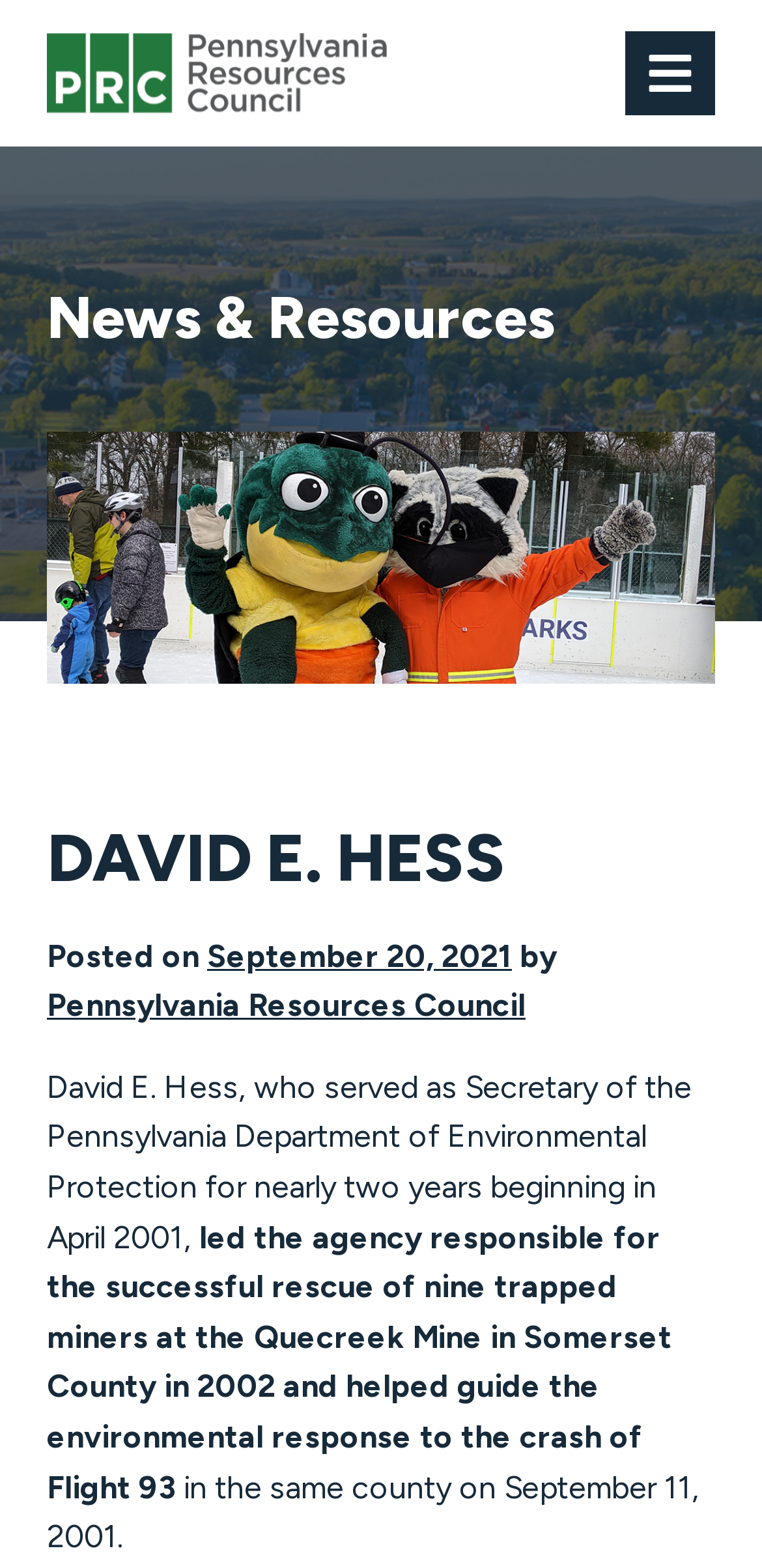Describe all significant elements and features of the webpage.

The webpage is about David E. Hess, a former Secretary of the Pennsylvania Department of Environmental Protection. At the top left, there is a link to "SKIP TO MAIN CONTENT". Next to it, there is a link to "PRC Home" with an accompanying image. On the top right, there is a button to "OPEN SITE NAVIGATION" with an image, which is not expanded by default.

Below the top navigation, there is a header section that spans the entire width of the page. Within this section, there are two columns. The left column has a heading "News & Resources" and a larger heading "DAVID E. HESS" below it. The right column has a paragraph of text that describes David E. Hess's tenure as Secretary, including his role in the rescue of nine trapped miners and the environmental response to the crash of Flight 93. The text is divided into three sections, with the date "September 20, 2021" and the author "Pennsylvania Resources Council" mentioned in between.

There are no other images on the page besides the "PRC Home" image and the "OPEN SITE NAVIGATION" image. The overall content of the page is focused on providing information about David E. Hess's career and achievements.